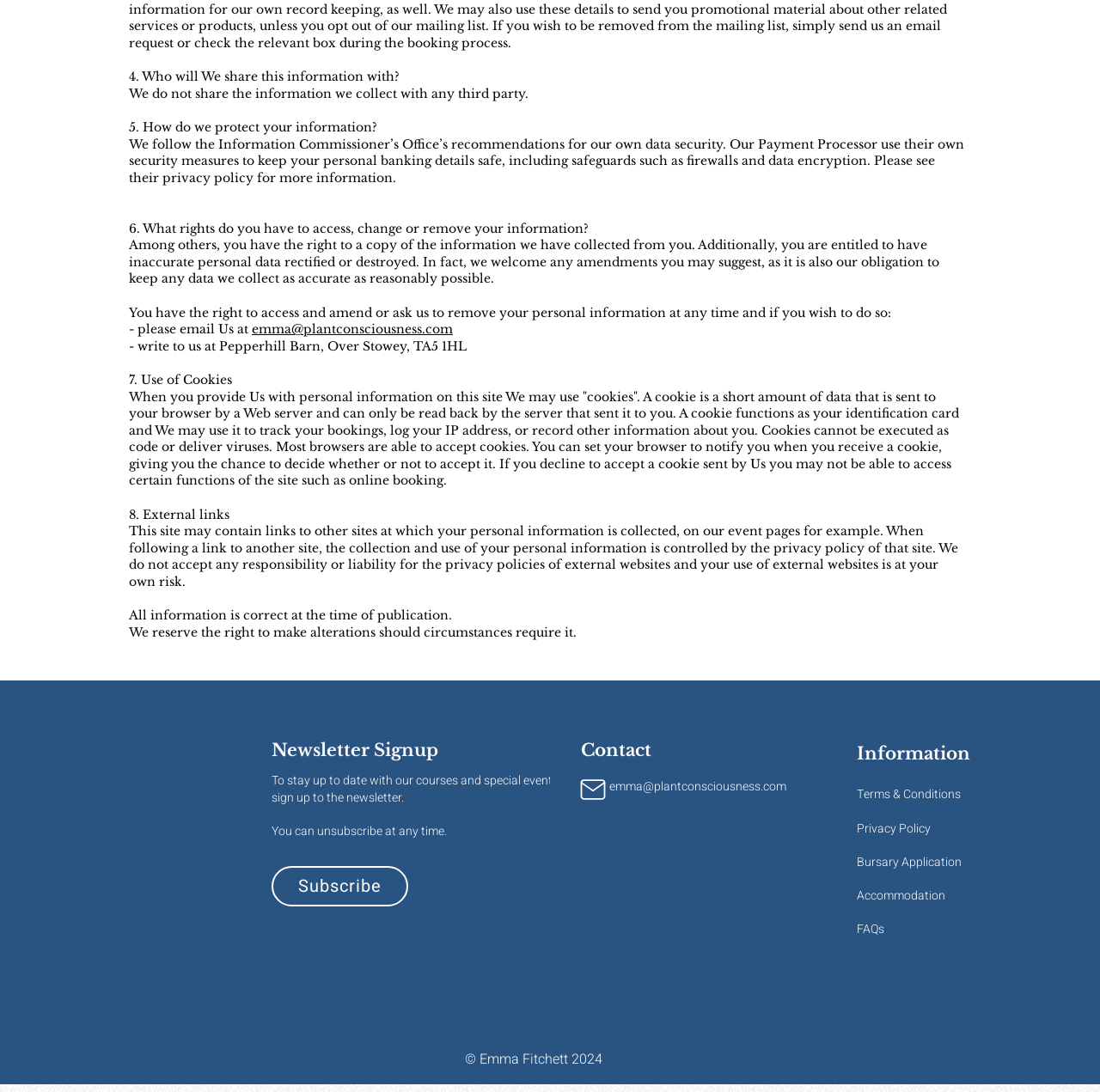Mark the bounding box of the element that matches the following description: "Terms & Conditions".

[0.779, 0.72, 0.874, 0.734]